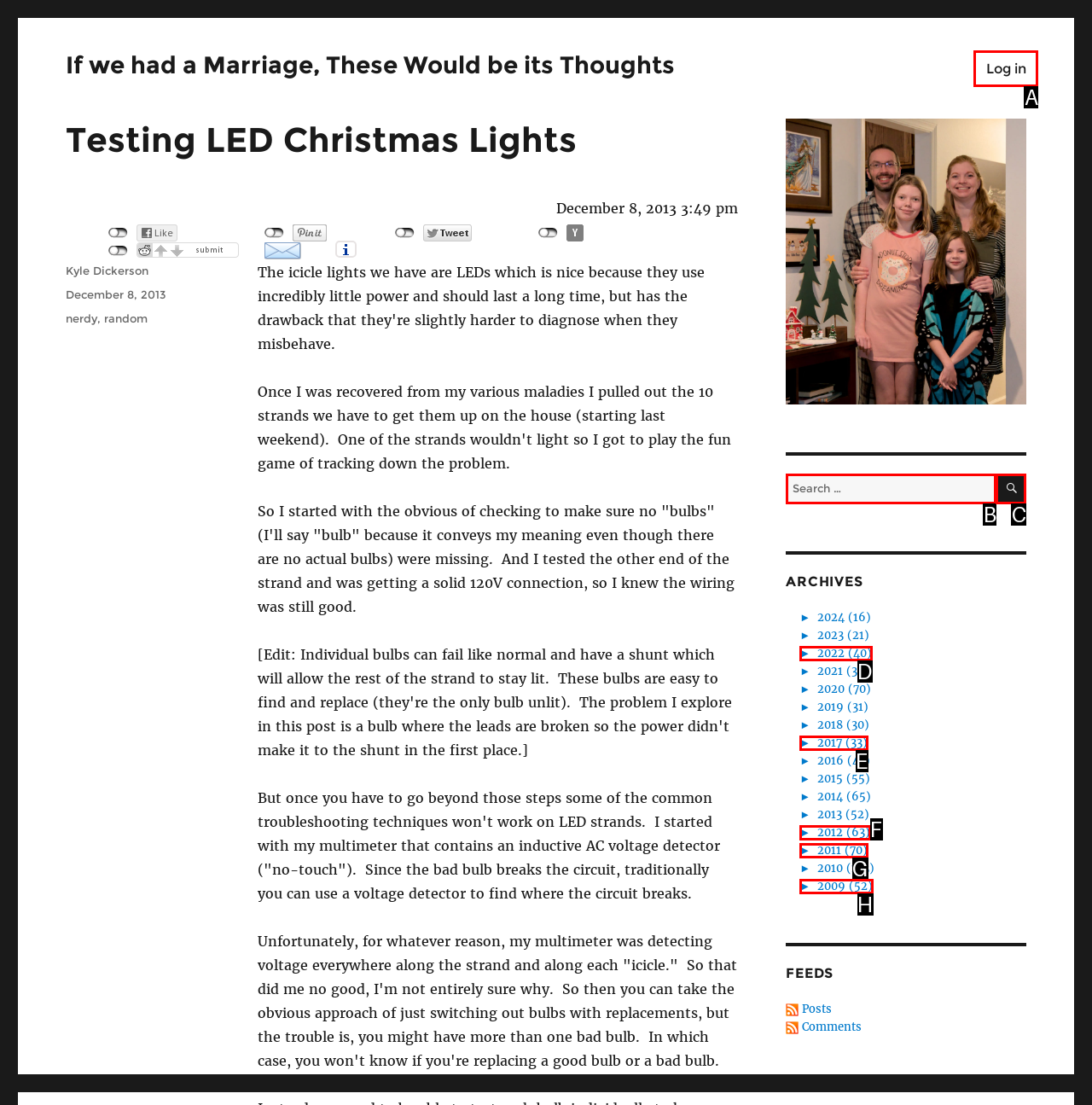Based on the element description: Search, choose the HTML element that matches best. Provide the letter of your selected option.

C